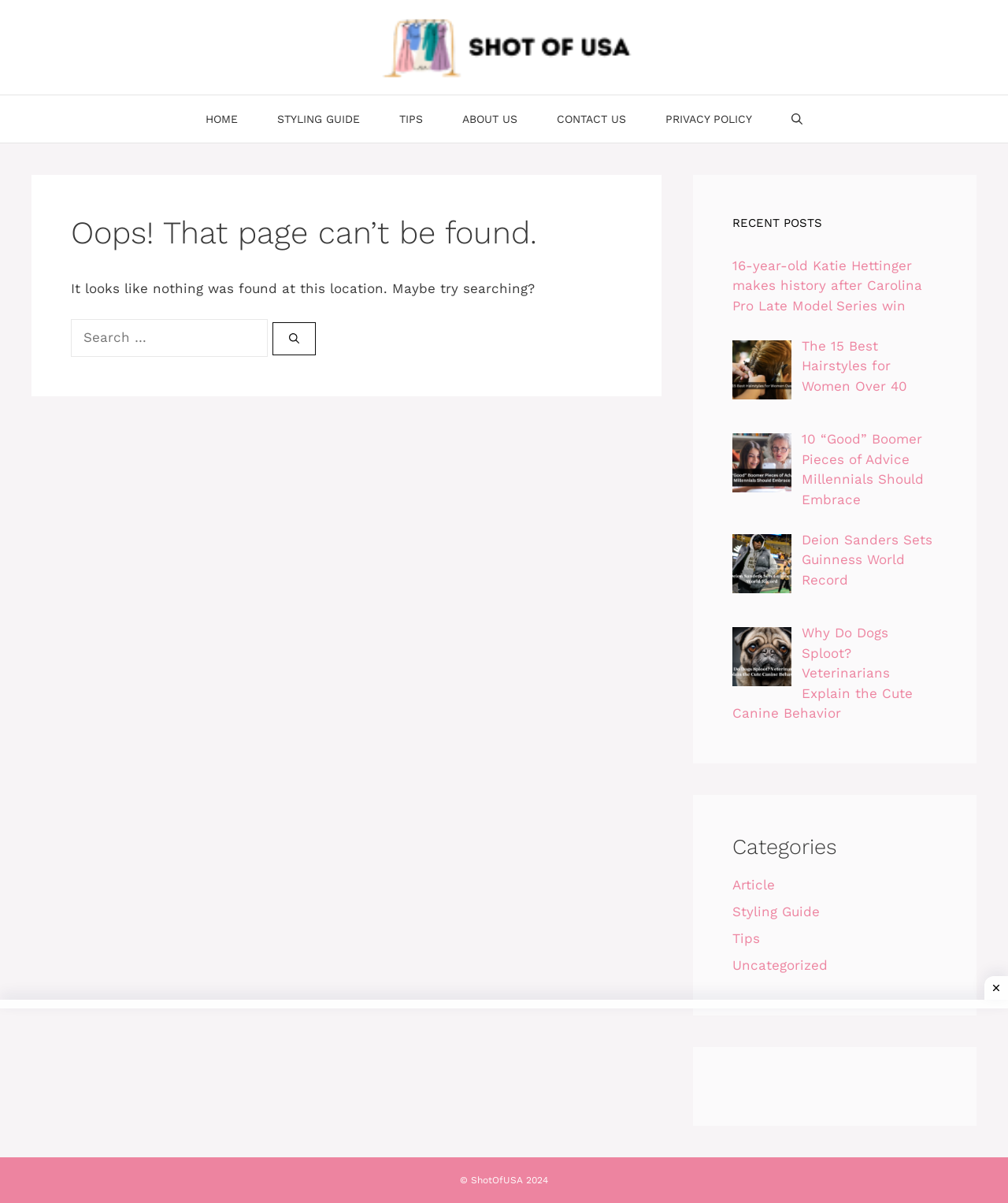Please indicate the bounding box coordinates for the clickable area to complete the following task: "Go to the HOME page". The coordinates should be specified as four float numbers between 0 and 1, i.e., [left, top, right, bottom].

[0.184, 0.08, 0.255, 0.119]